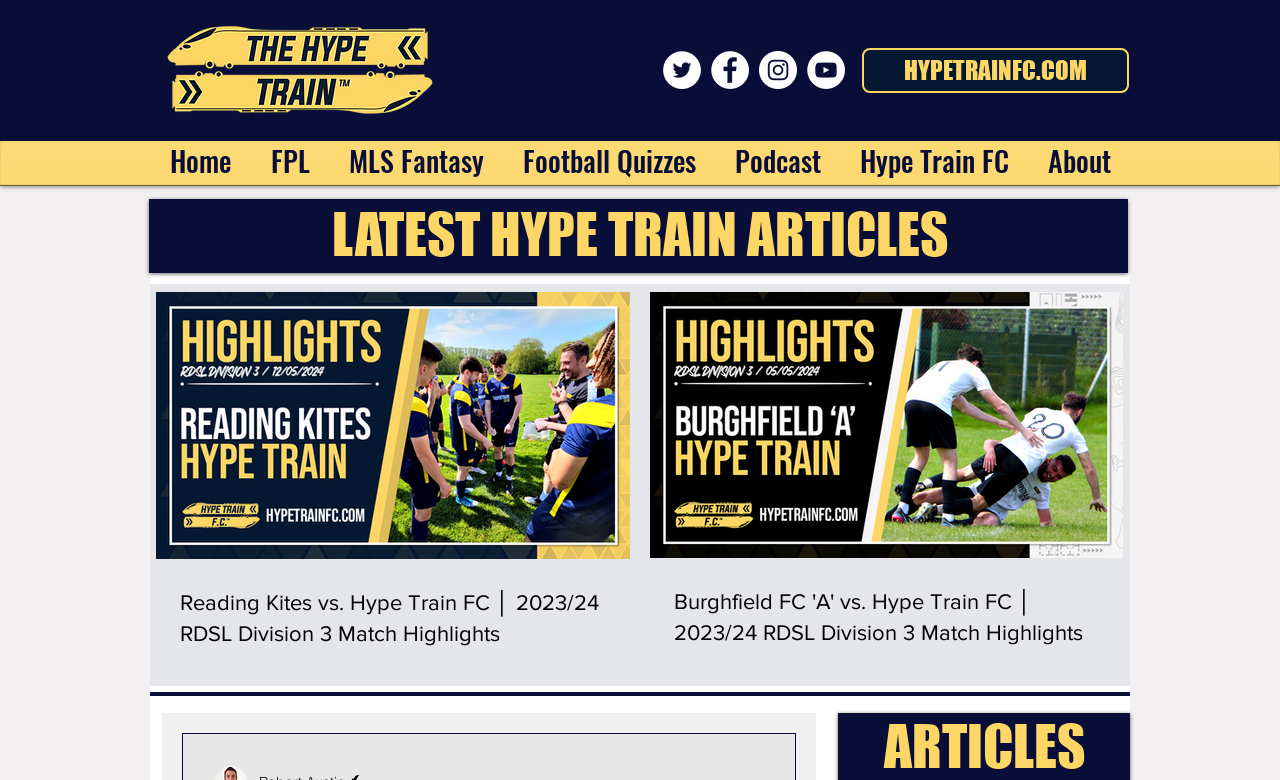Find and provide the bounding box coordinates for the UI element described with: "Football Quizzes".

[0.393, 0.181, 0.559, 0.229]